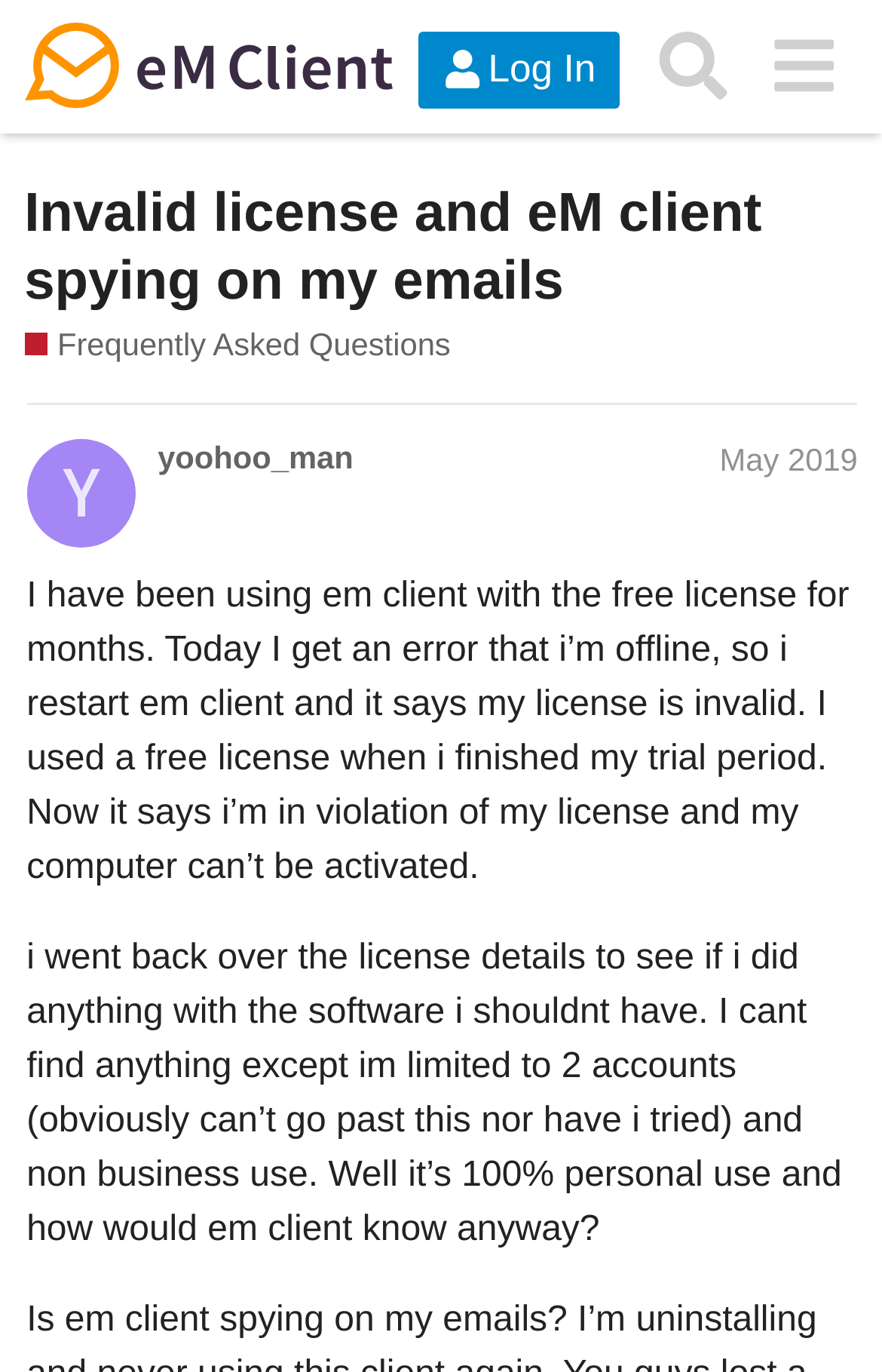Identify the bounding box coordinates of the section to be clicked to complete the task described by the following instruction: "Log in to the account". The coordinates should be four float numbers between 0 and 1, formatted as [left, top, right, bottom].

[0.474, 0.023, 0.704, 0.079]